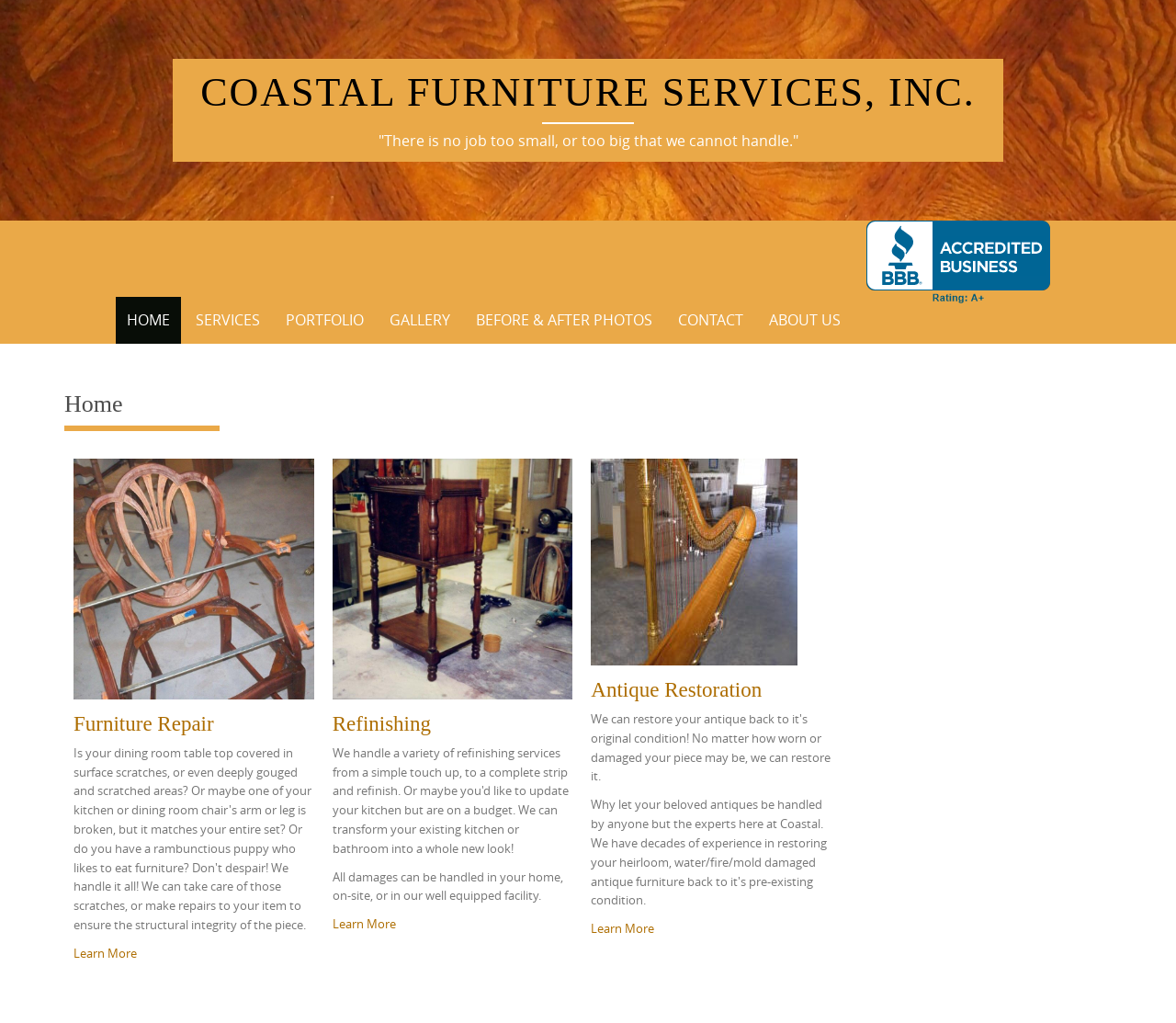Extract the main title from the webpage.

COASTAL FURNITURE SERVICES, INC.